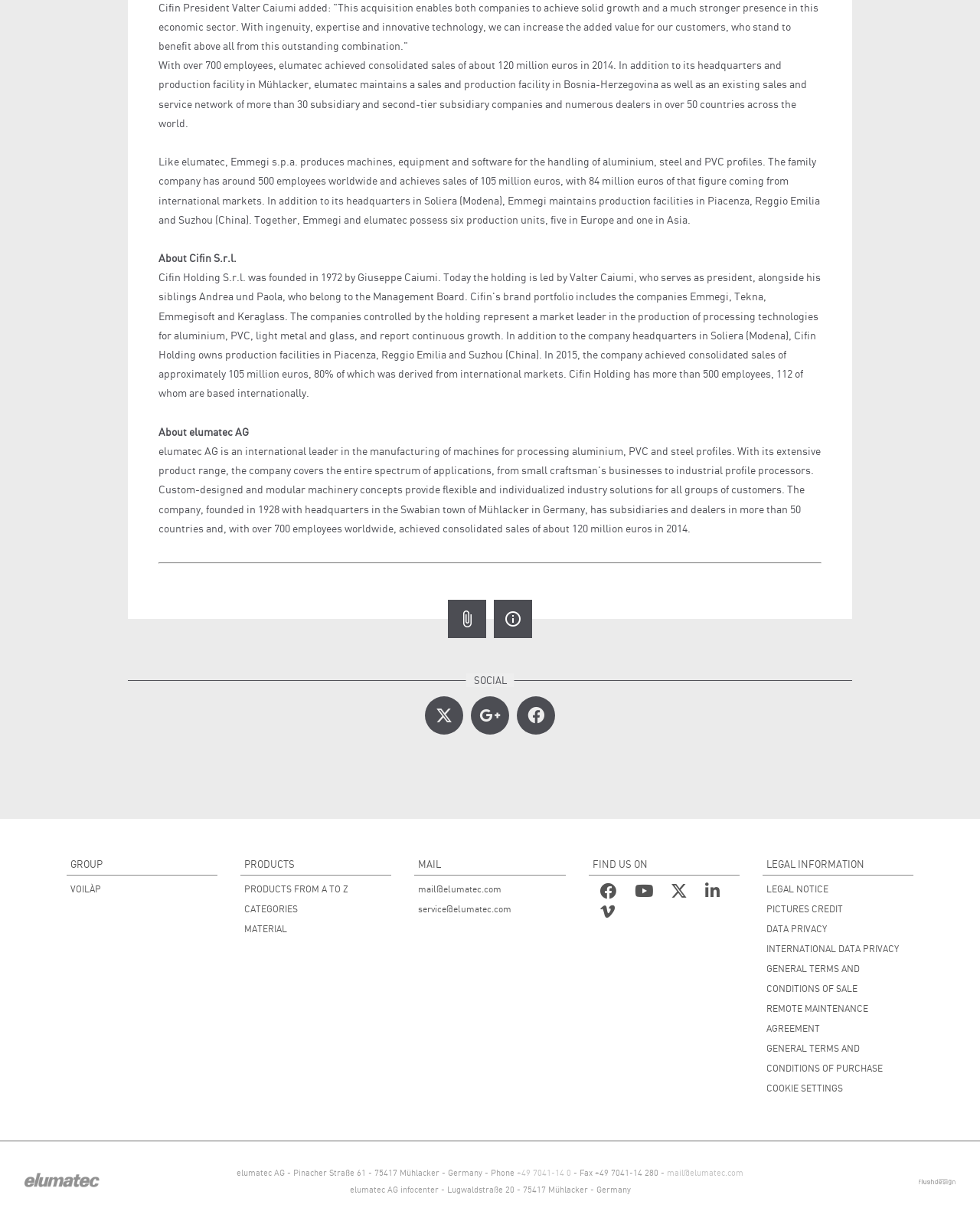Please specify the bounding box coordinates of the area that should be clicked to accomplish the following instruction: "Click the 'LEGAL NOTICE' link". The coordinates should consist of four float numbers between 0 and 1, i.e., [left, top, right, bottom].

[0.782, 0.72, 0.928, 0.737]